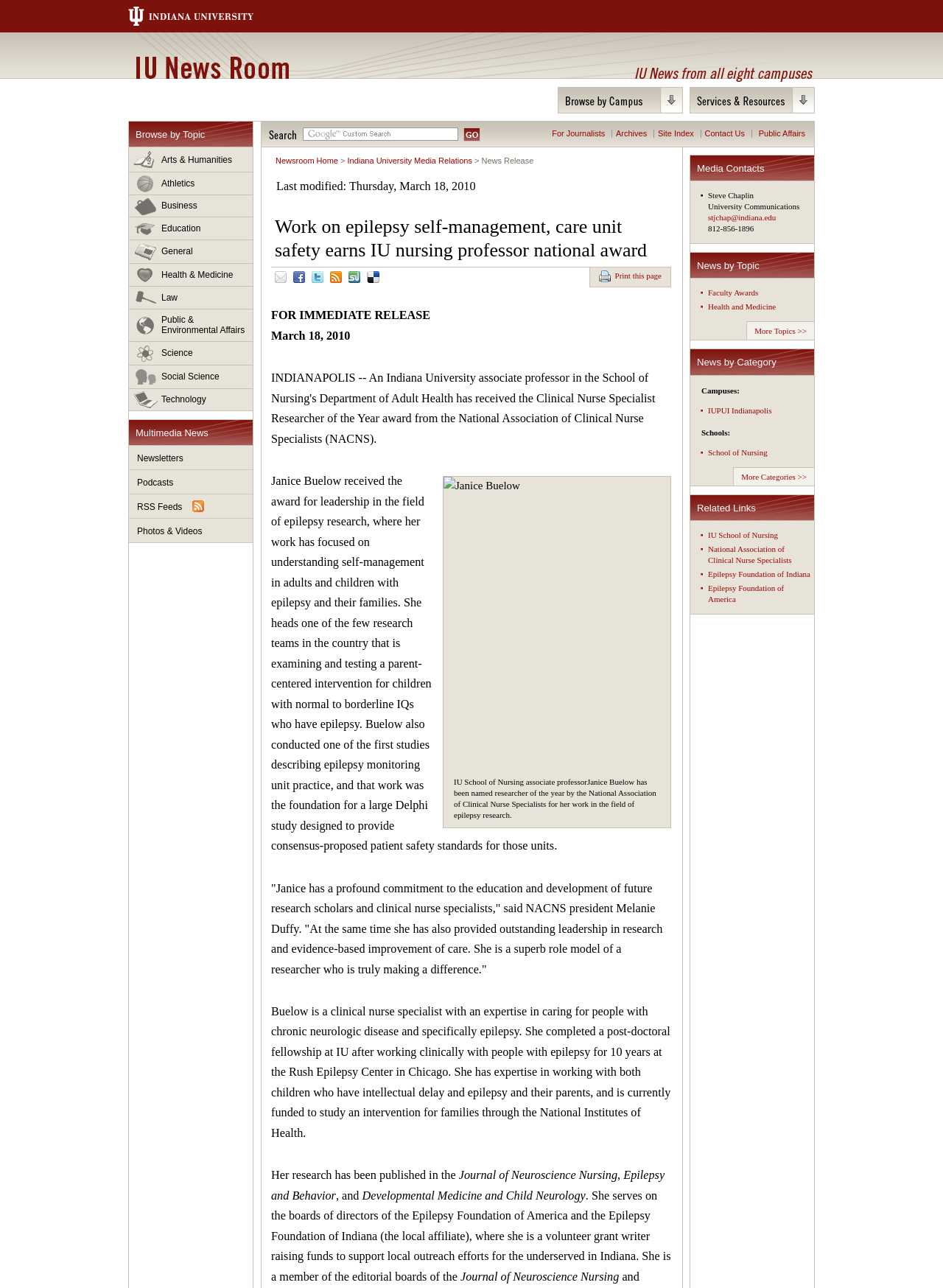What is the topic of Janice Buelow's research?
Make sure to answer the question with a detailed and comprehensive explanation.

The answer can be inferred from the text, which mentions that Janice Buelow's work has focused on understanding self-management in adults and children with epilepsy and their families, and that she has conducted studies on epilepsy monitoring unit practice and patient safety standards for those units.